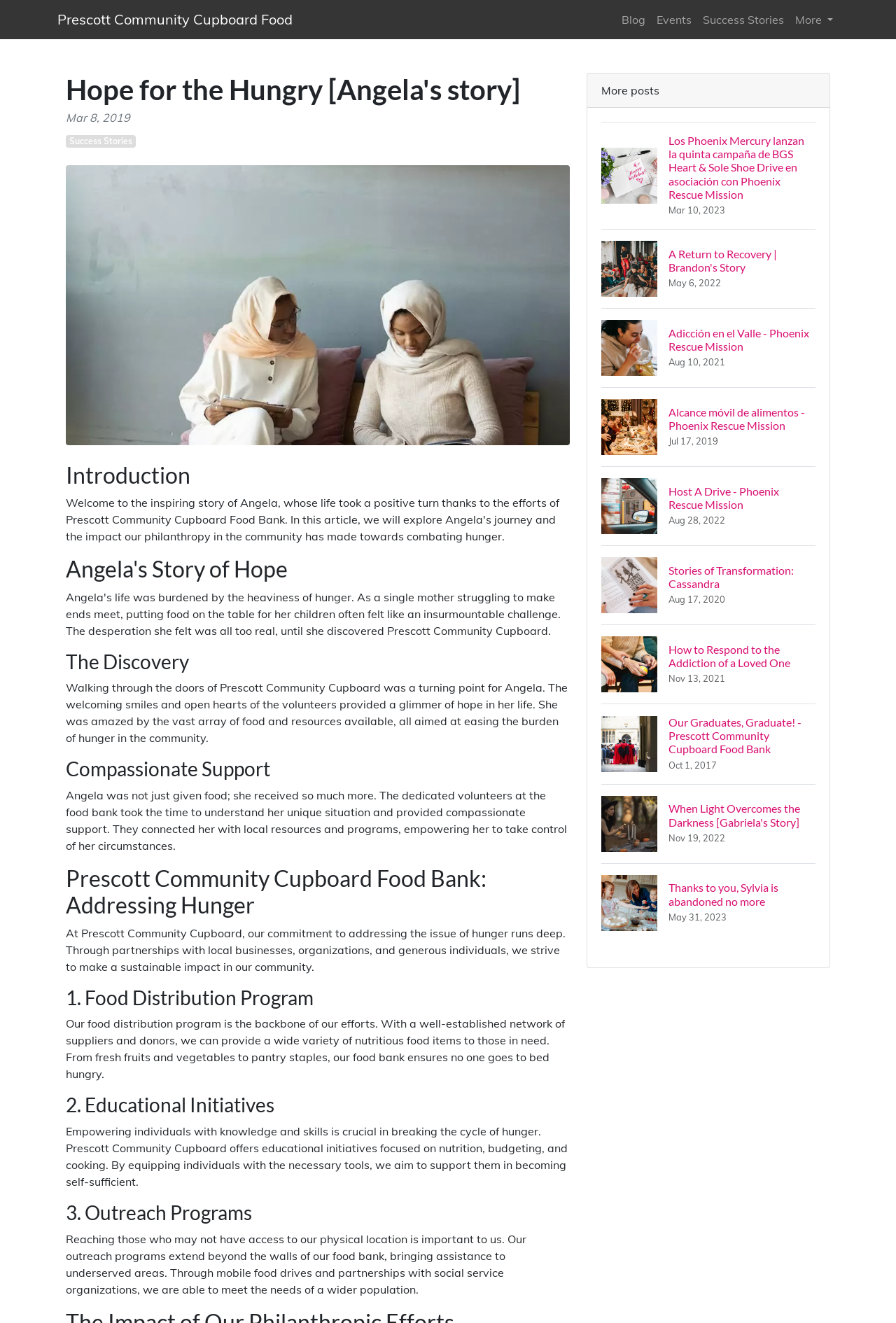Bounding box coordinates are specified in the format (top-left x, top-left y, bottom-right x, bottom-right y). All values are floating point numbers bounded between 0 and 1. Please provide the bounding box coordinate of the region this sentence describes: More

[0.881, 0.004, 0.936, 0.025]